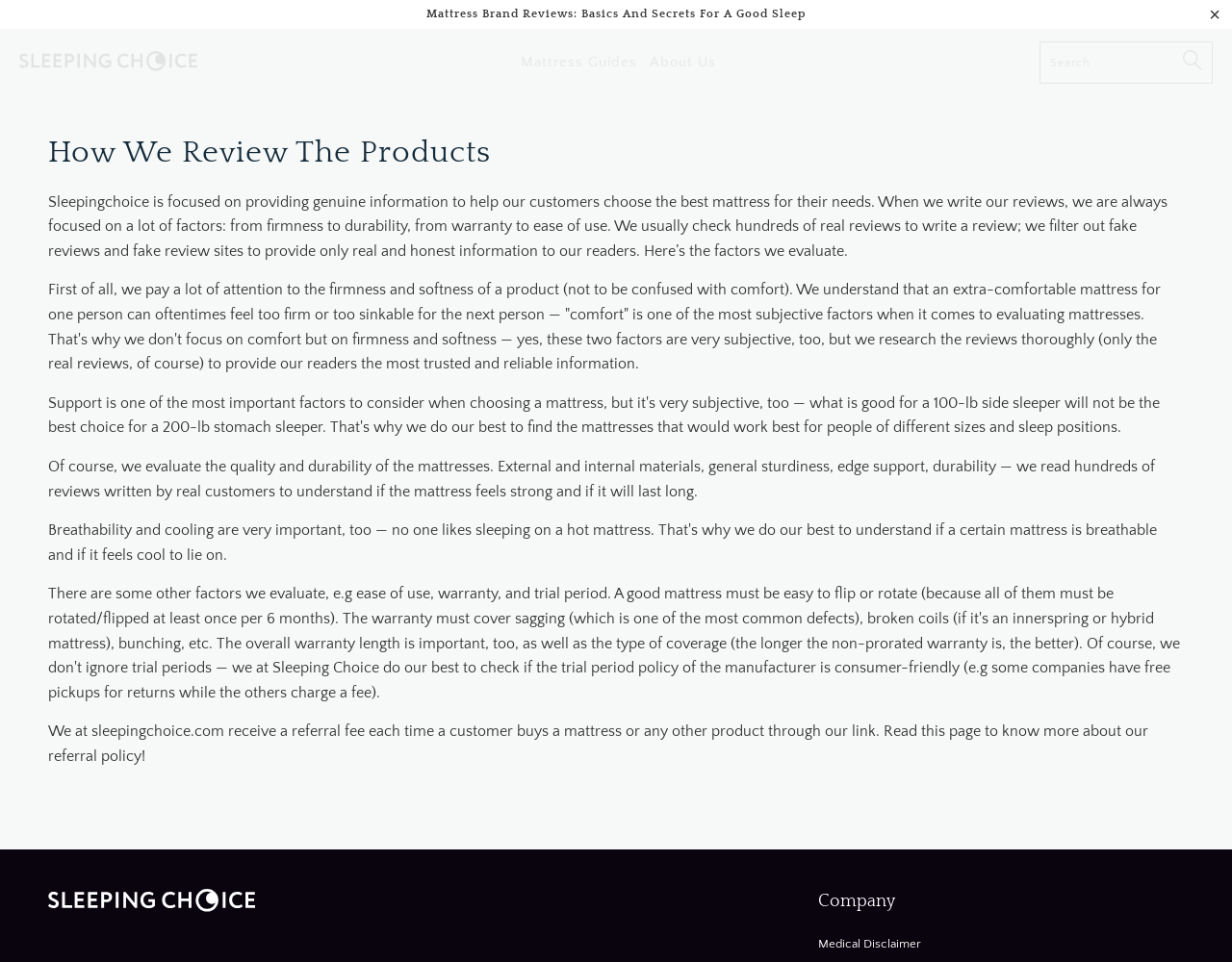Answer the question in one word or a short phrase:
How do they research mattress reviews?

Read hundreds of real reviews